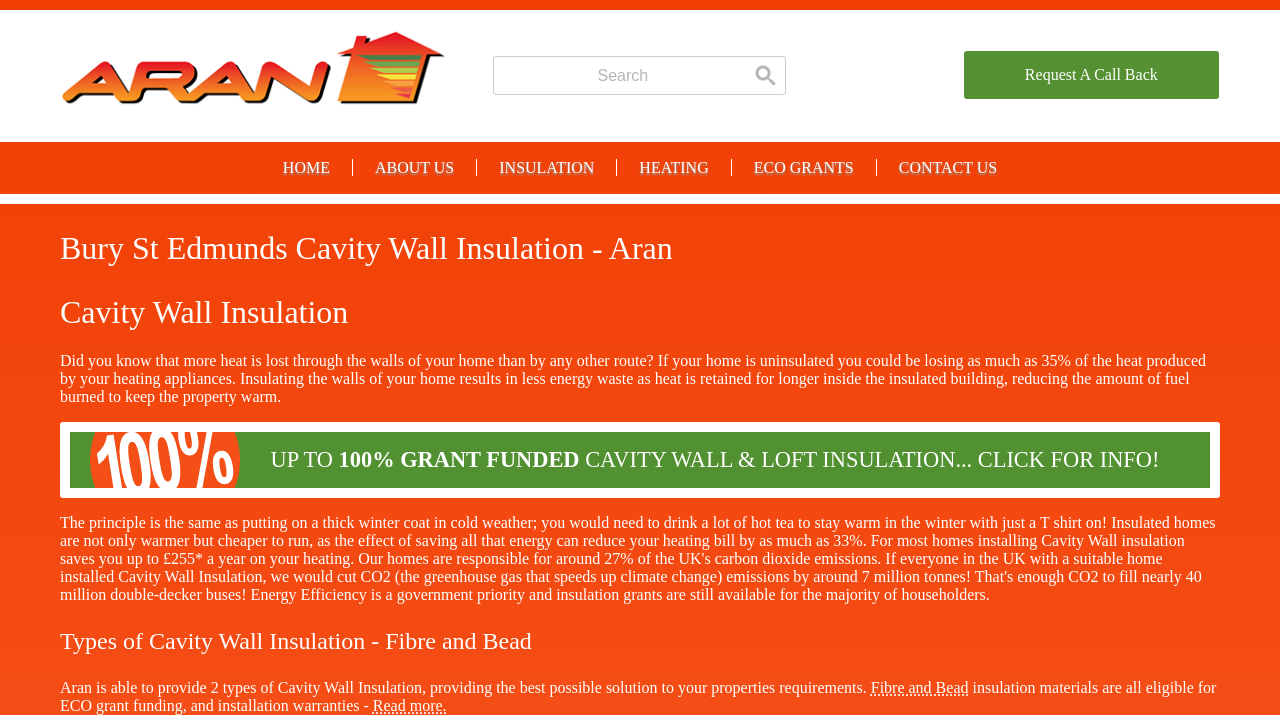Please identify the primary heading on the webpage and return its text.

Cavity Wall Insulation